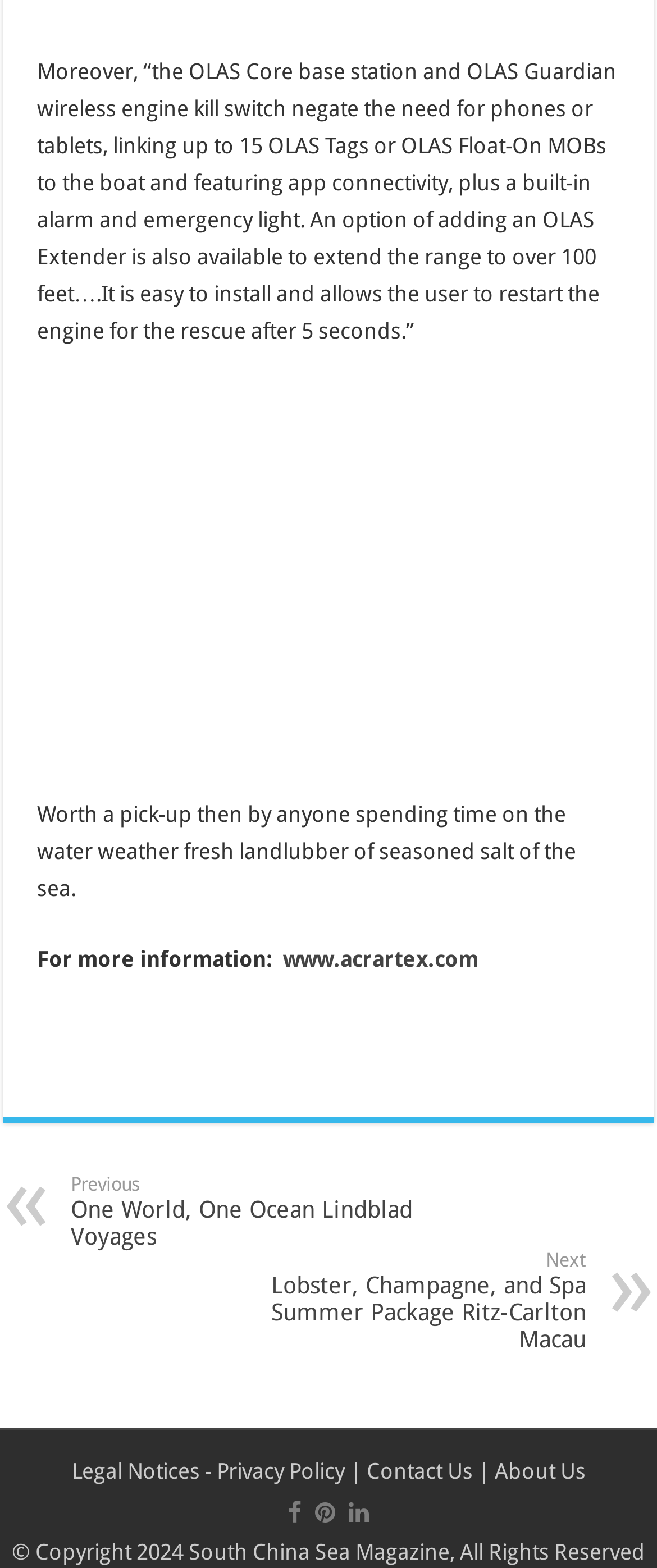Determine the bounding box coordinates of the region that needs to be clicked to achieve the task: "View About Us page".

[0.753, 0.93, 0.891, 0.946]